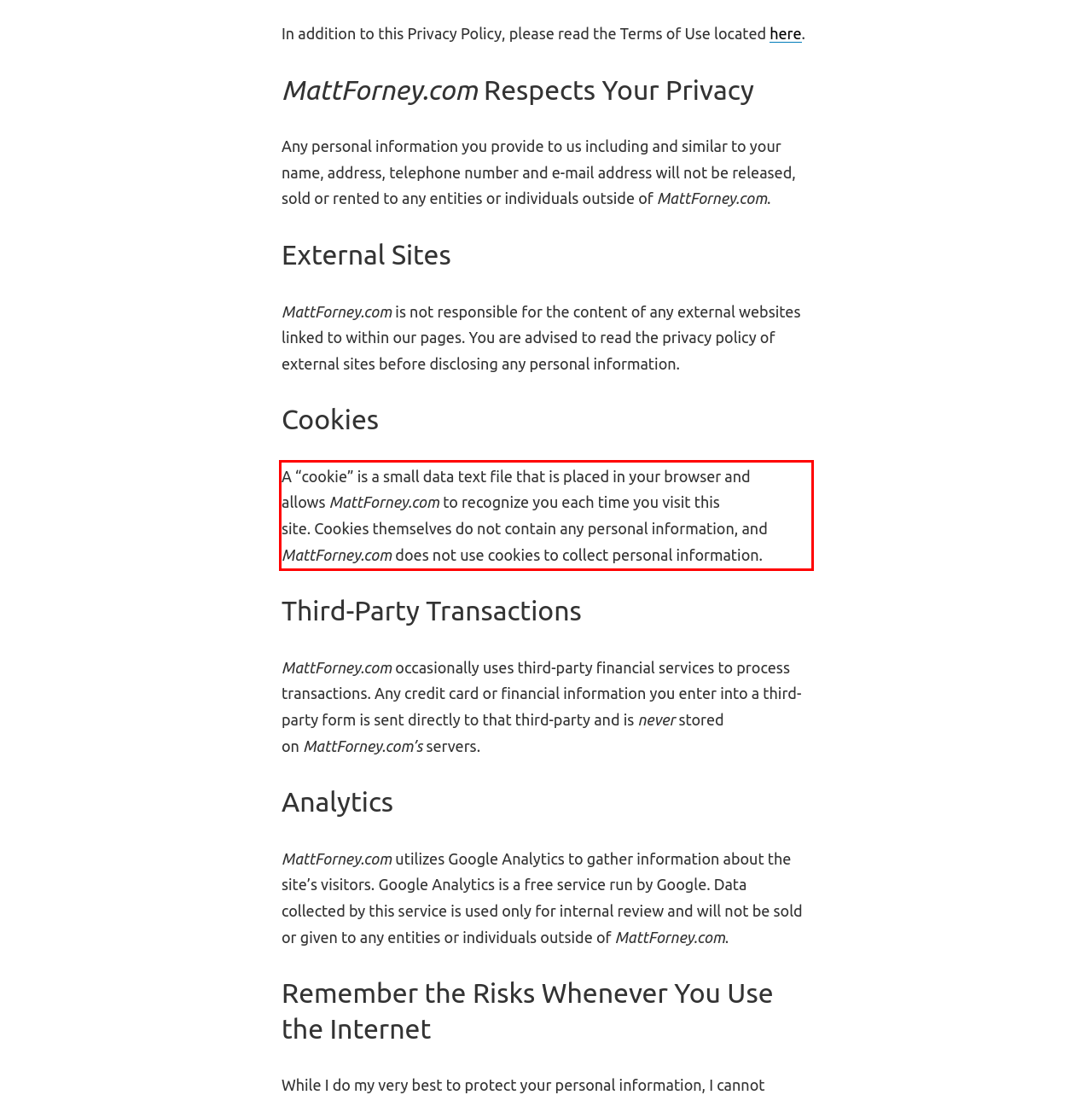Please use OCR to extract the text content from the red bounding box in the provided webpage screenshot.

A “cookie” is a small data text file that is placed in your browser and allows MattForney.com to recognize you each time you visit this site. Cookies themselves do not contain any personal information, and MattForney.com does not use cookies to collect personal information.